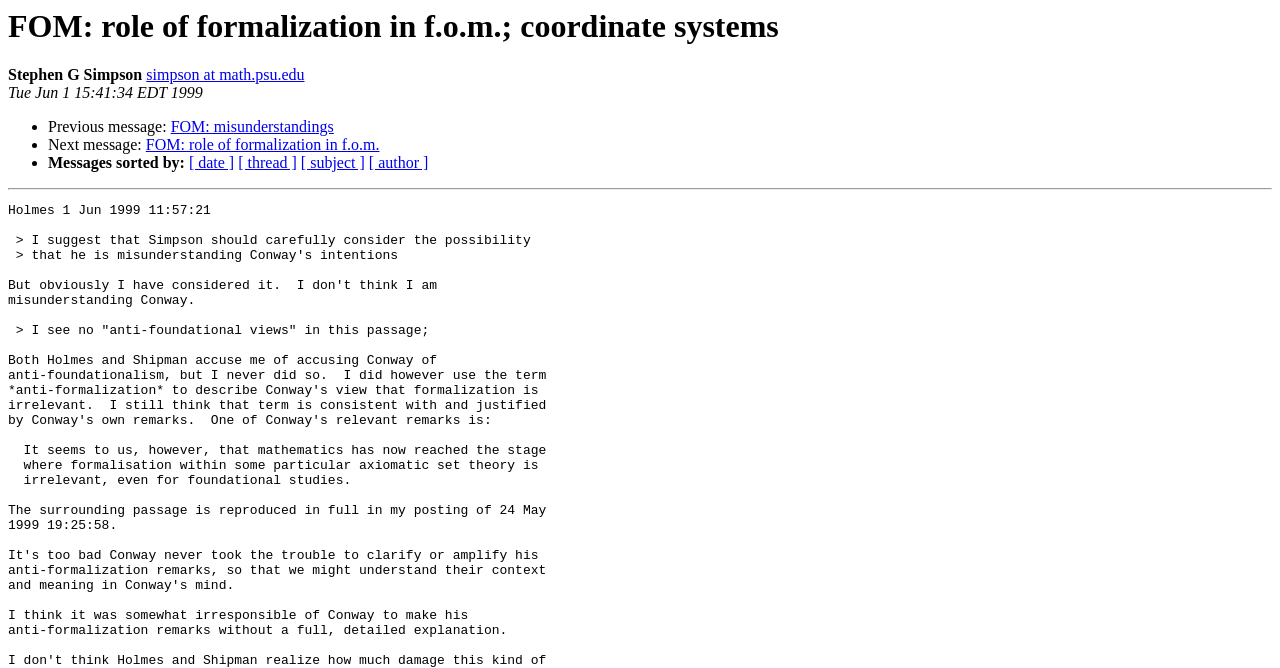Determine the bounding box coordinates for the HTML element mentioned in the following description: "[ thread ]". The coordinates should be a list of four floats ranging from 0 to 1, represented as [left, top, right, bottom].

[0.186, 0.231, 0.232, 0.257]